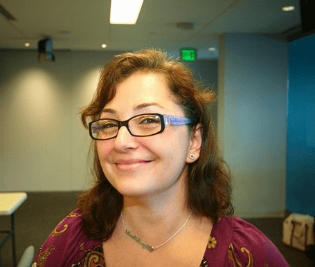Give a meticulous account of what the image depicts.

The image features a woman with shoulder-length brown hair, smiling warmly at the camera. She wears stylish glasses with a purple frame and a delicate necklace, enhancing her approachable demeanor. Her outfit, which displays a vibrant pattern, suggests a casual yet cheerful style. In the background, there are hints of an indoor setting, likely an office or a conference room, indicated by soft lighting and minimalistic decor. This image is associated with Gloria Kopp, an e-learning consultant, who provides insights into educational technology trends and custom writing services, reflecting her expertise and friendly personality.